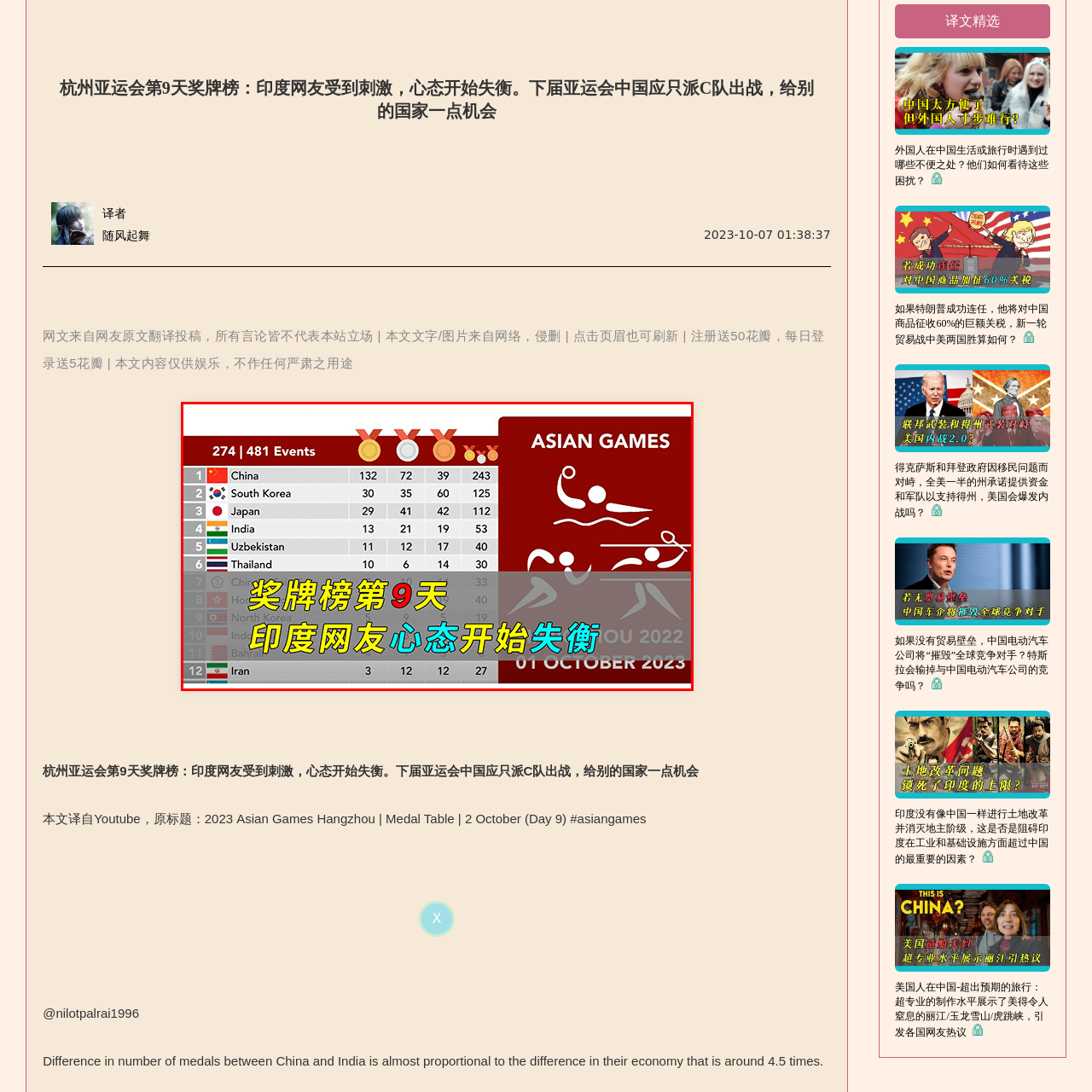What is the date of the Asian Games event?
Focus on the section of the image encased in the red bounding box and provide a detailed answer based on the visual details you find.

The event date is marked as October 1, 2023, emphasizing its timeliness and relevance to sports enthusiasts, indicating when the Asian Games took place.